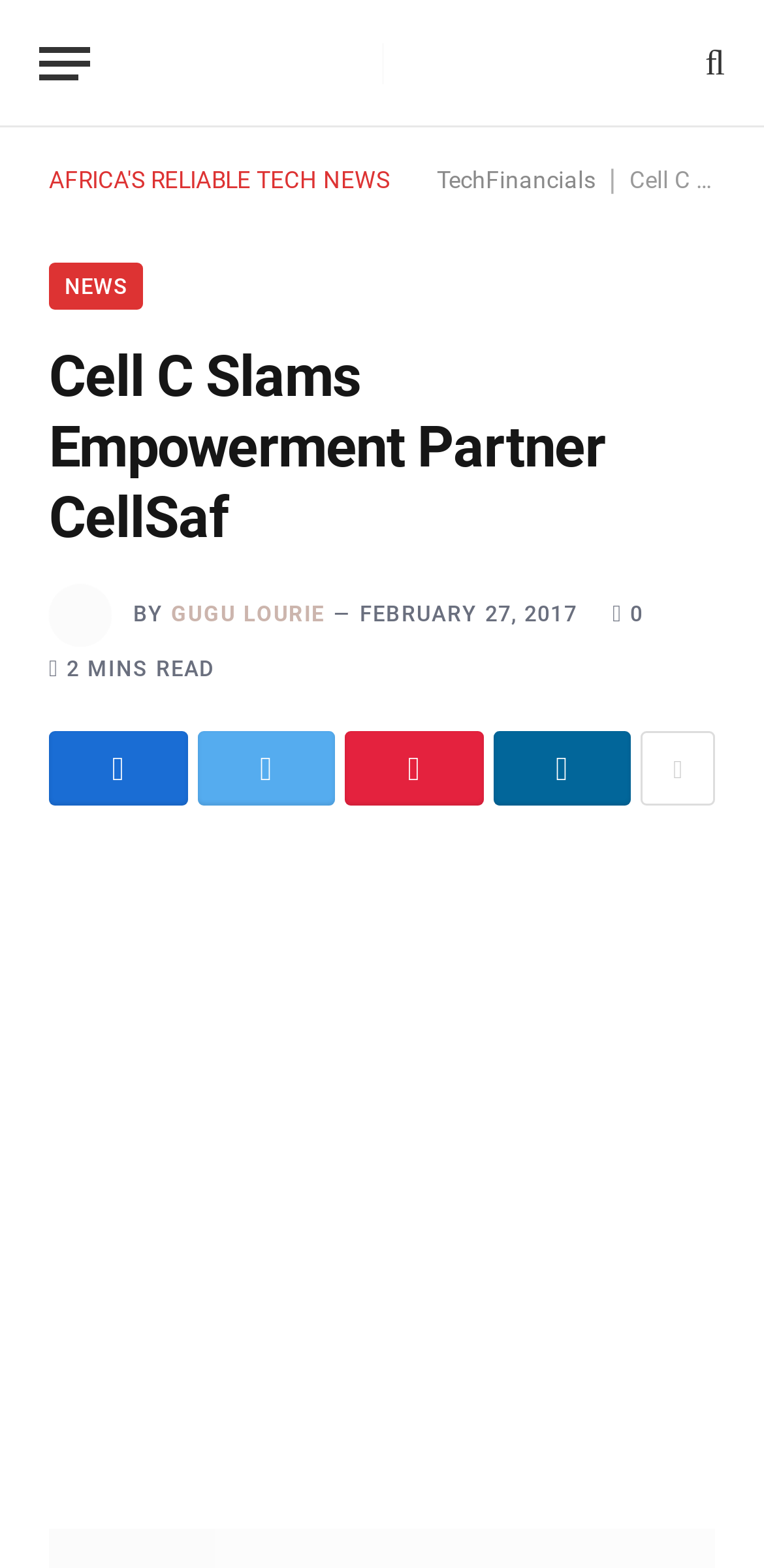When was the article published?
Give a detailed and exhaustive answer to the question.

The article's timestamp is 'FEBRUARY 27, 2017', which indicates the date of publication.